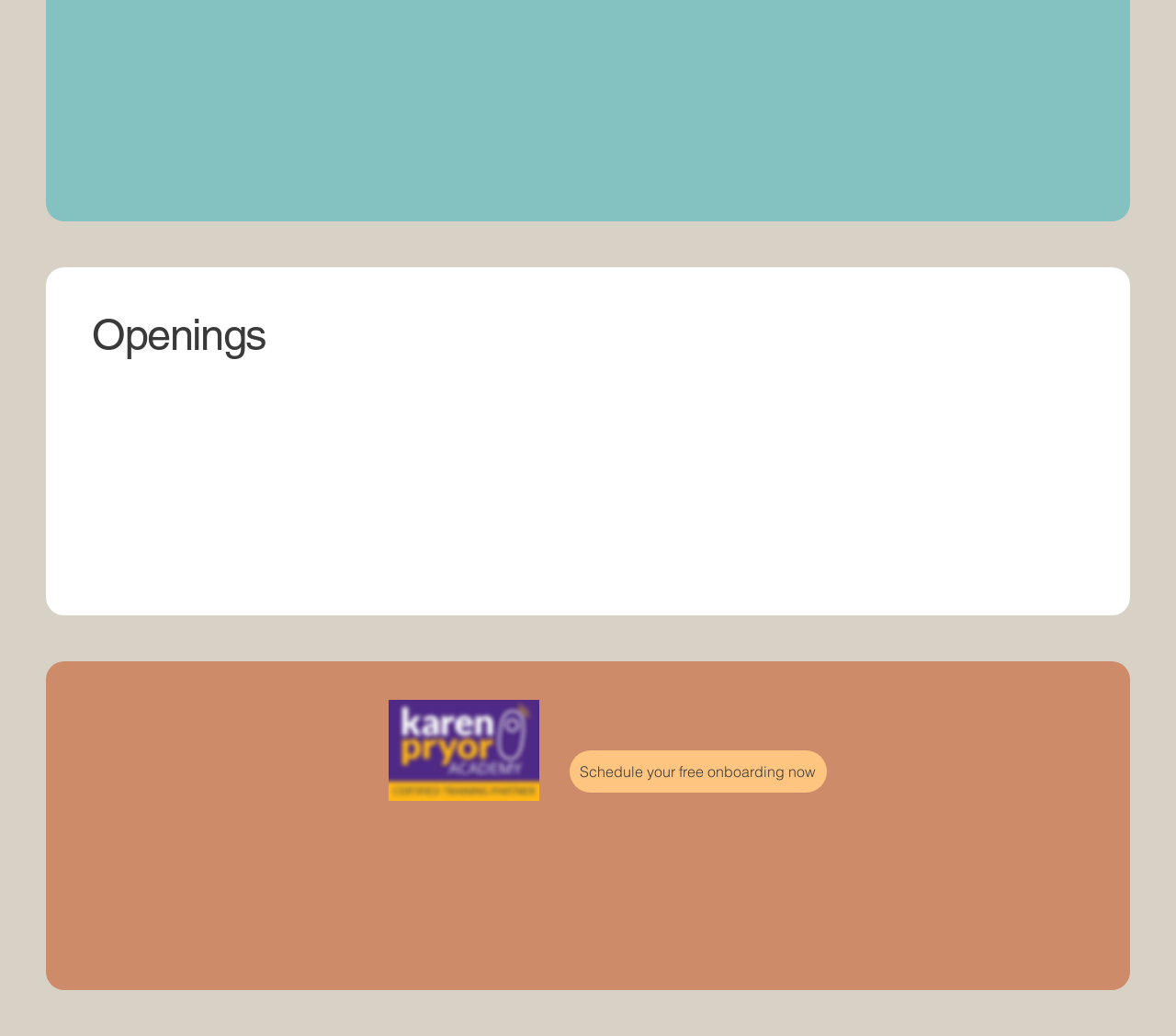What social media platforms is the company on? Using the information from the screenshot, answer with a single word or phrase.

Instagram, Facebook